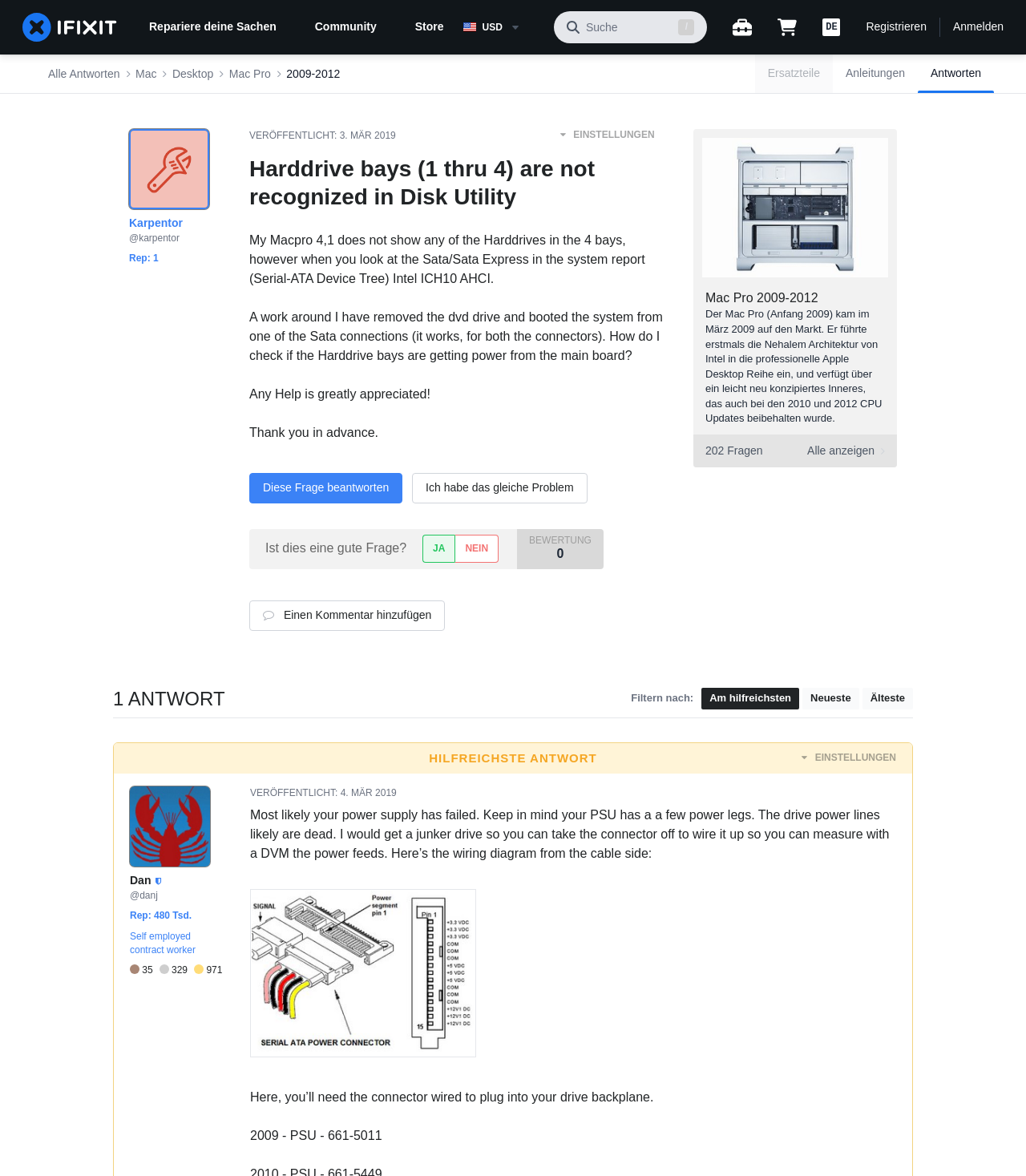Respond to the question with just a single word or phrase: 
How many hard drive bays are not recognized in Disk Utility?

4